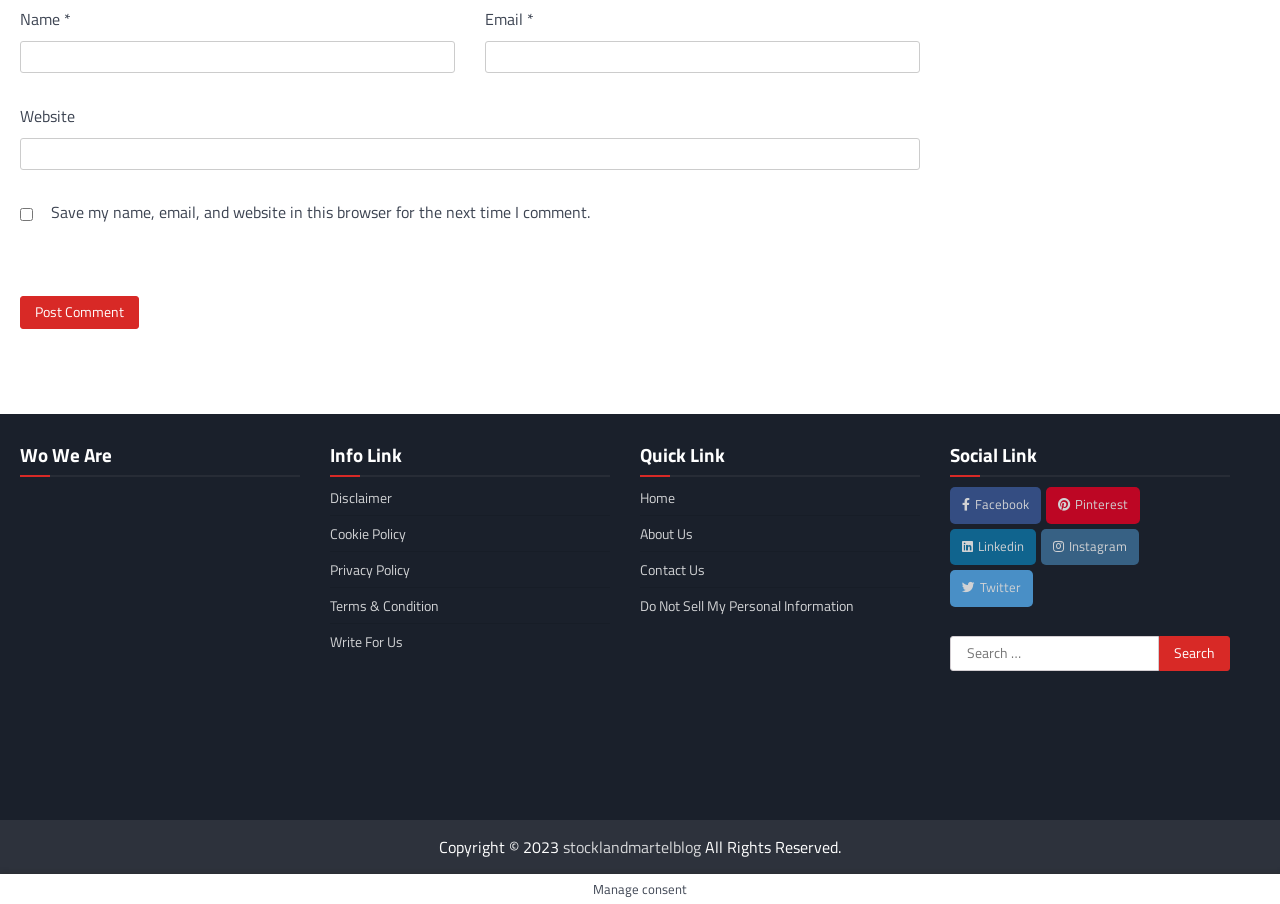Answer the question in a single word or phrase:
What is the category of the link 'Write For Us'?

Quick Link